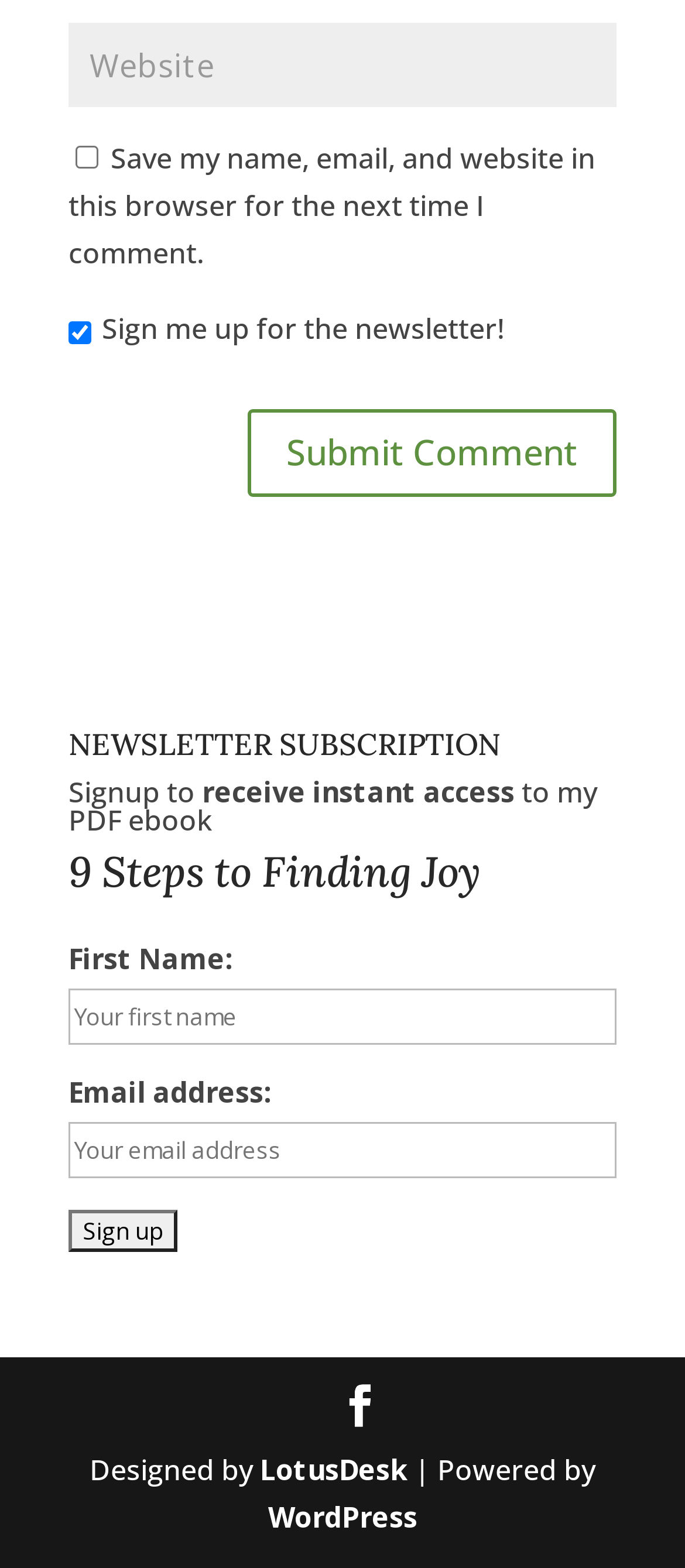Refer to the element description value="Sign up" and identify the corresponding bounding box in the screenshot. Format the coordinates as (top-left x, top-left y, bottom-right x, bottom-right y) with values in the range of 0 to 1.

[0.1, 0.772, 0.259, 0.799]